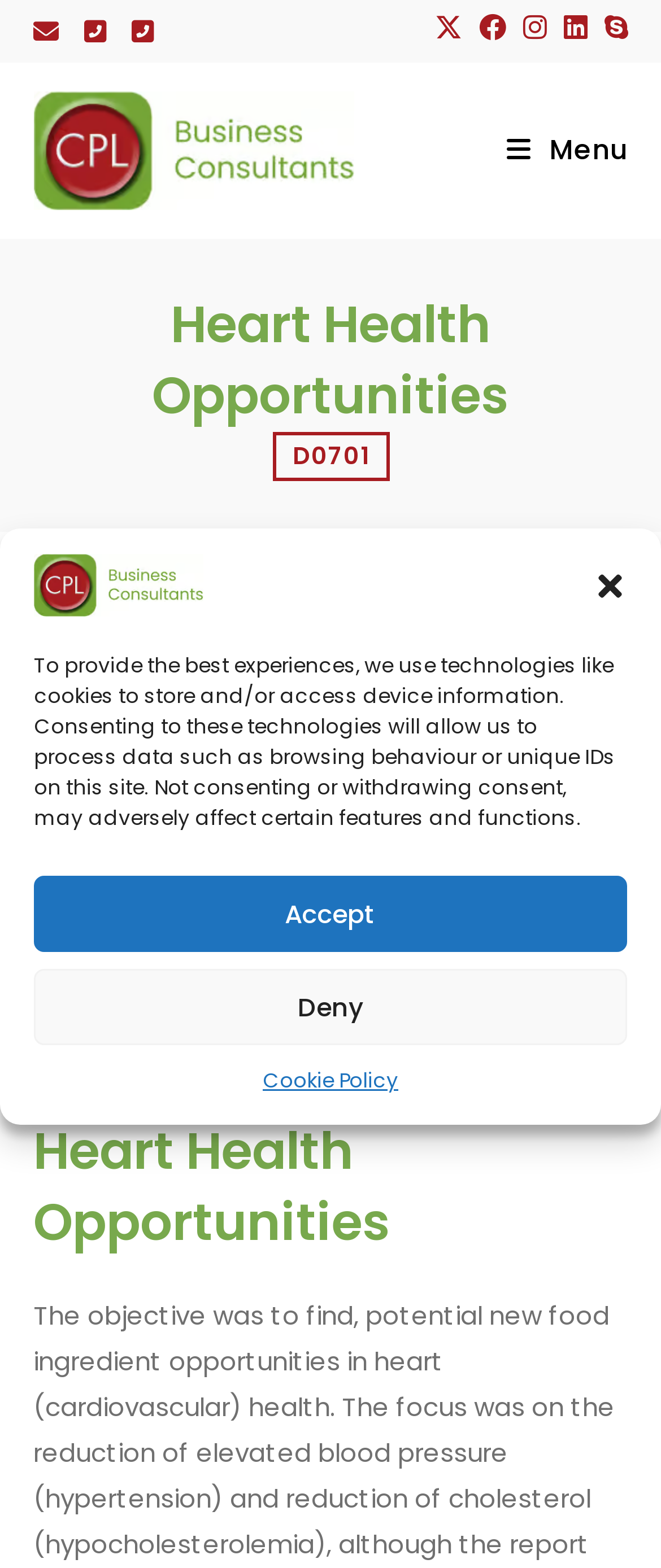Give a short answer using one word or phrase for the question:
How many social media links are there?

5